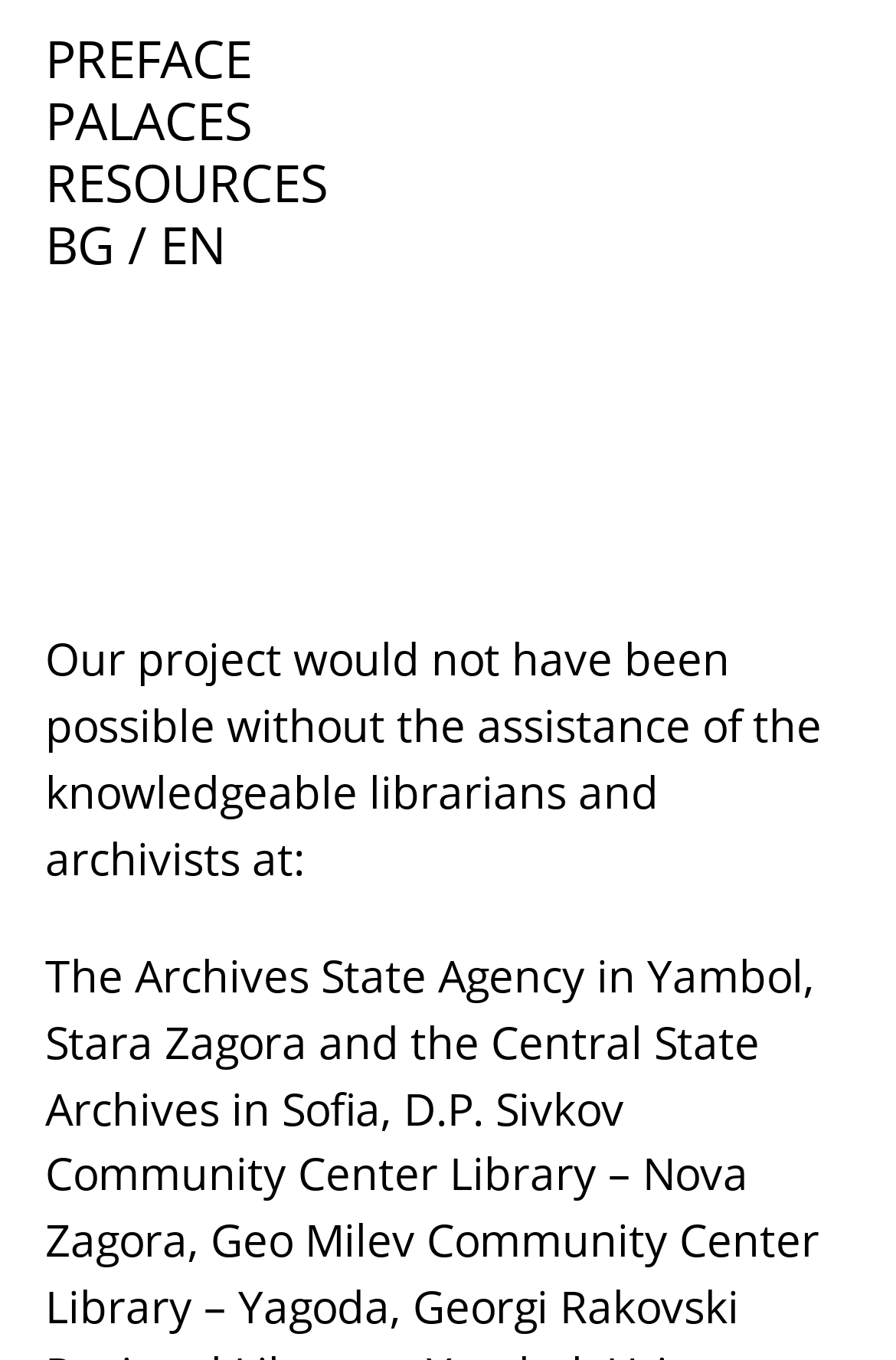How many characters are in the static text?
Answer the question with just one word or phrase using the image.

76